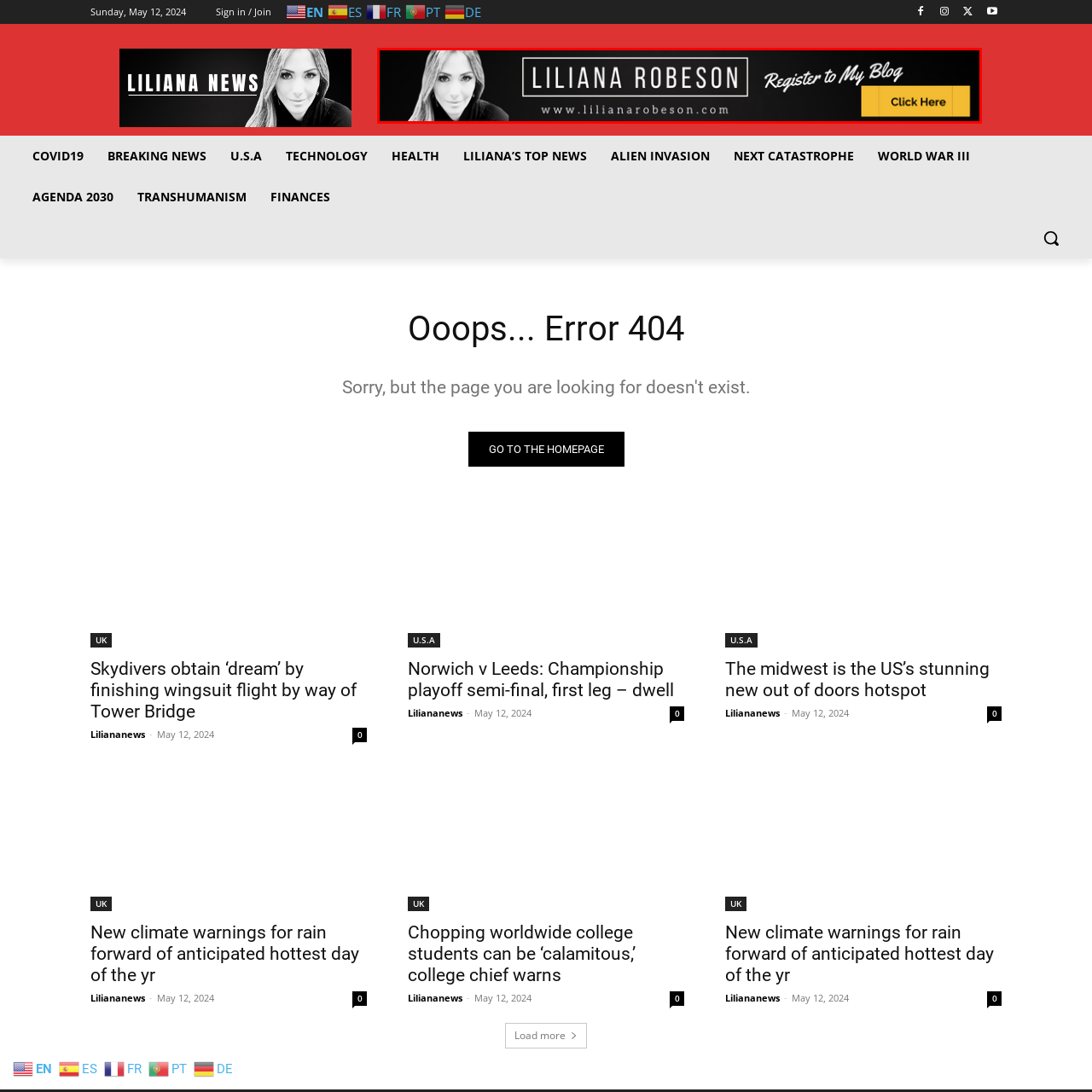Carefully analyze the image within the red boundary and describe it extensively.

This image features a promotional banner for Liliana Robeson, inviting visitors to engage with her online content. The background is predominantly black, which contrasts sharply with the white text and the vibrant yellow button. In the center, her name, "LILIANA ROBESON," is prominently displayed, emphasizing her brand. Below her name, there is a call to action that reads "Register to My Blog," encouraging users to sign up for updates or exclusive content. The right side of the banner features a bright yellow button labeled "Click Here," making it easy for viewers to take action. The design is sleek and modern, reflecting a professional aesthetic aimed at attracting a digital audience.